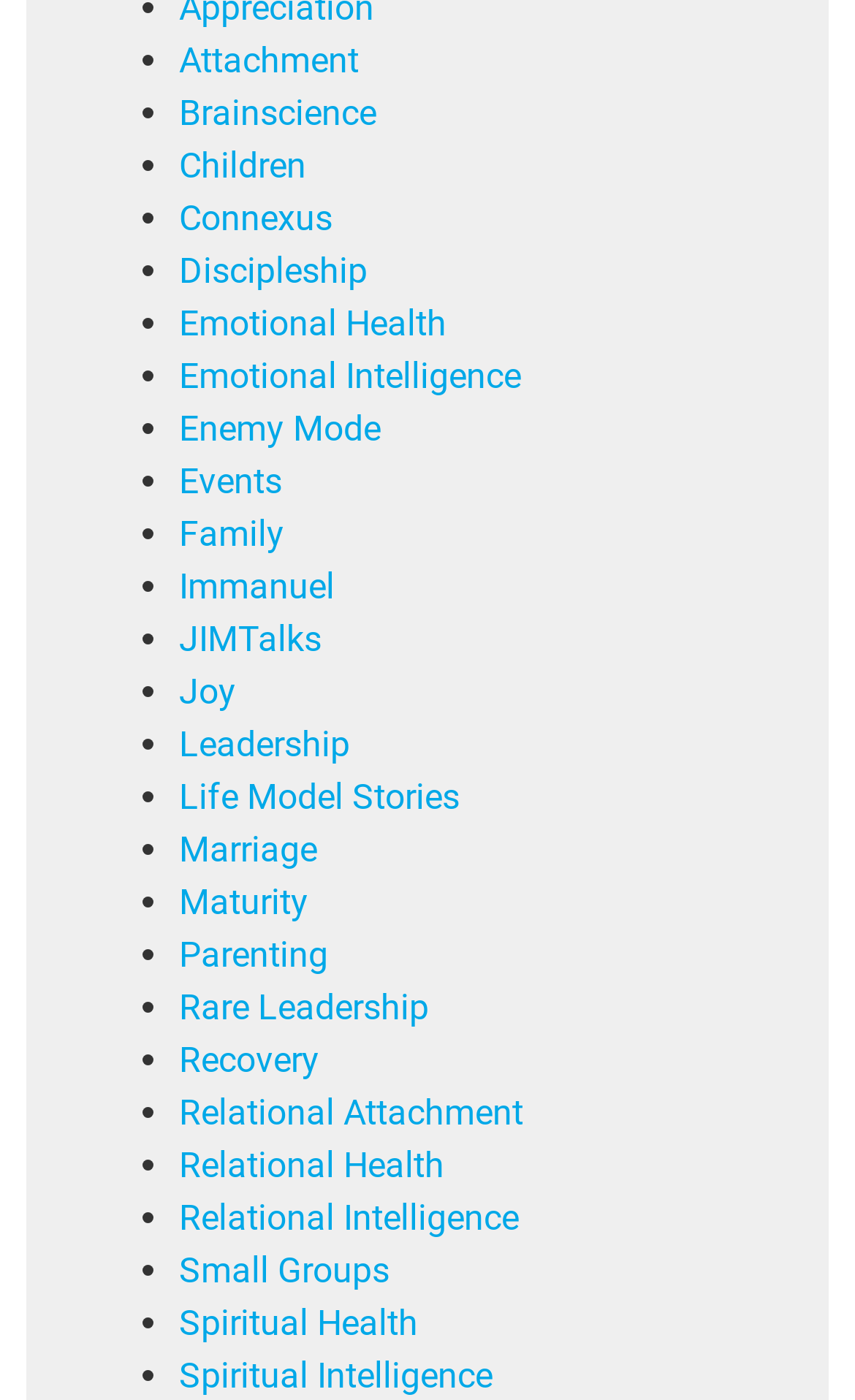Locate the bounding box coordinates of the UI element described by: "Relational Attachment". Provide the coordinates as four float numbers between 0 and 1, formatted as [left, top, right, bottom].

[0.209, 0.78, 0.612, 0.81]